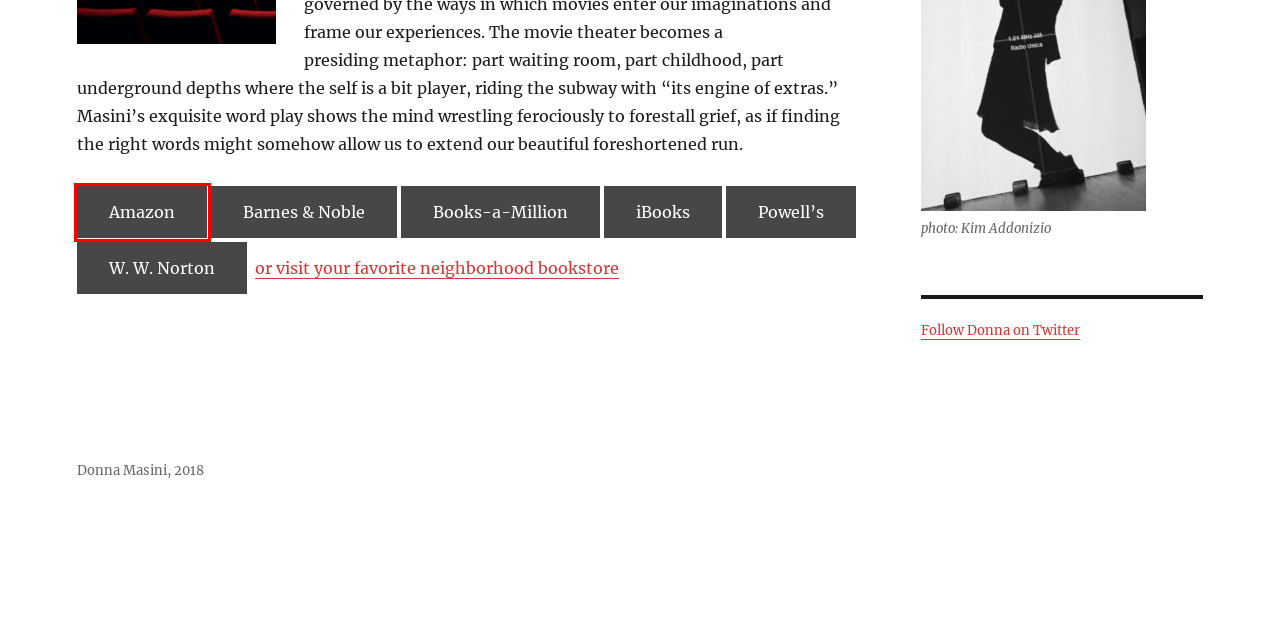You have a screenshot of a webpage with a red bounding box around a UI element. Determine which webpage description best matches the new webpage that results from clicking the element in the bounding box. Here are the candidates:
A. readings and events – Donna Masini
B. contact – Donna Masini
C. interviews, reviews, essays, etc. – Donna Masini
D. Amazon.com
E. fiction – Donna Masini
F. 4:30 Movie | Donna Masini | W. W. Norton & Company
G. poetry – Donna Masini
H. McNally Jackson Books |

D